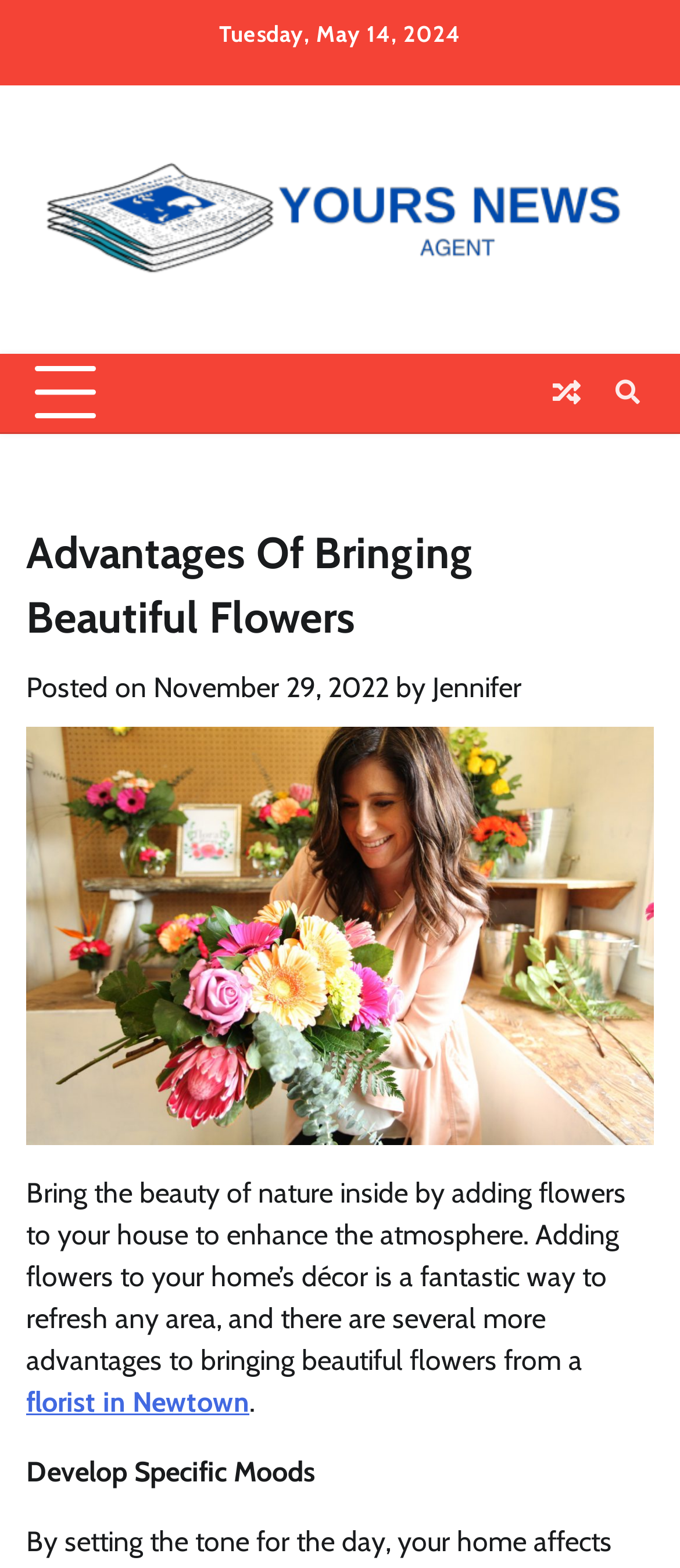Use a single word or phrase to answer the question: 
What is the purpose of adding flowers to your home?

to enhance the atmosphere